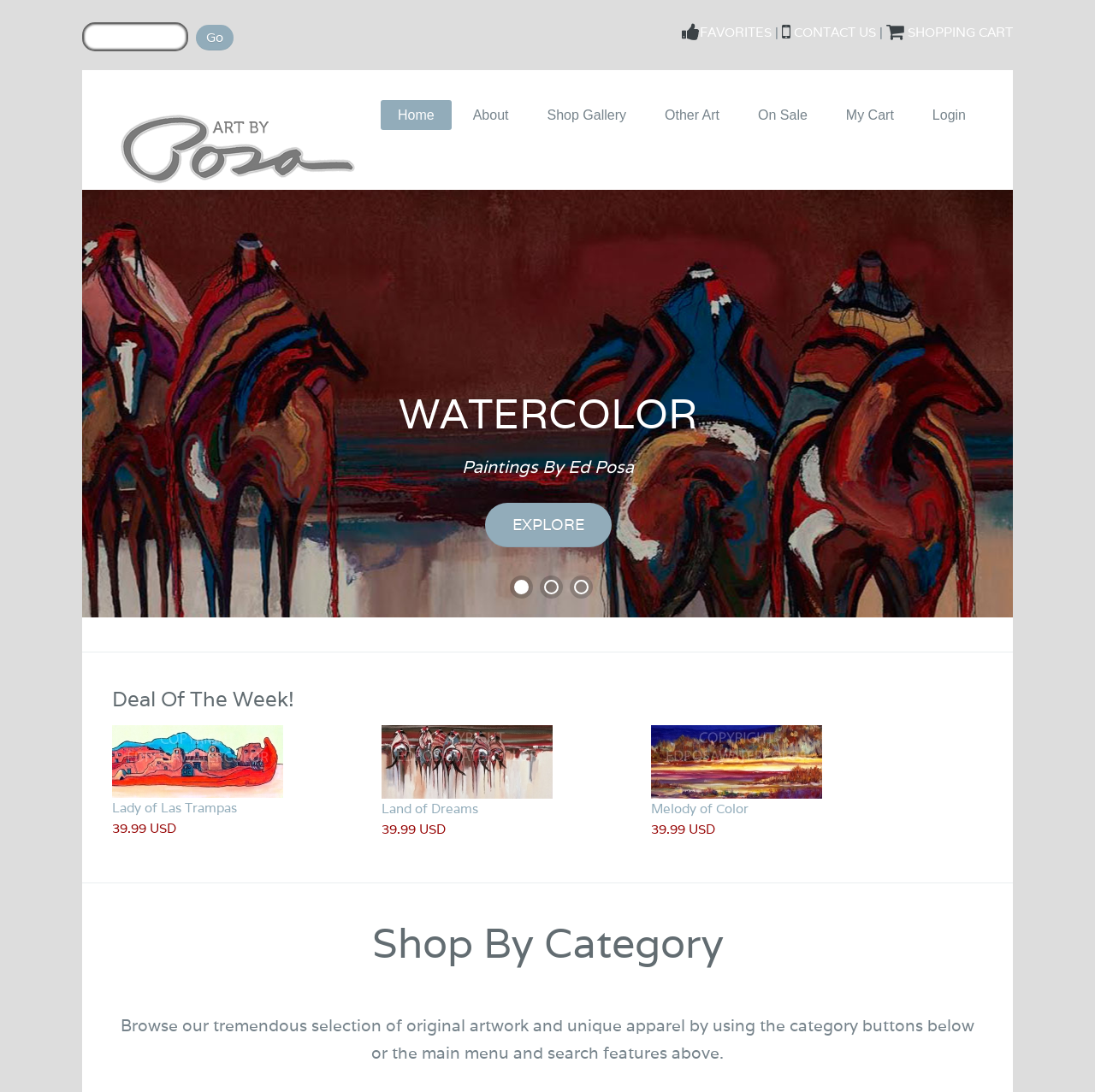Kindly determine the bounding box coordinates for the area that needs to be clicked to execute this instruction: "See the deals of the week".

[0.421, 0.46, 0.579, 0.501]